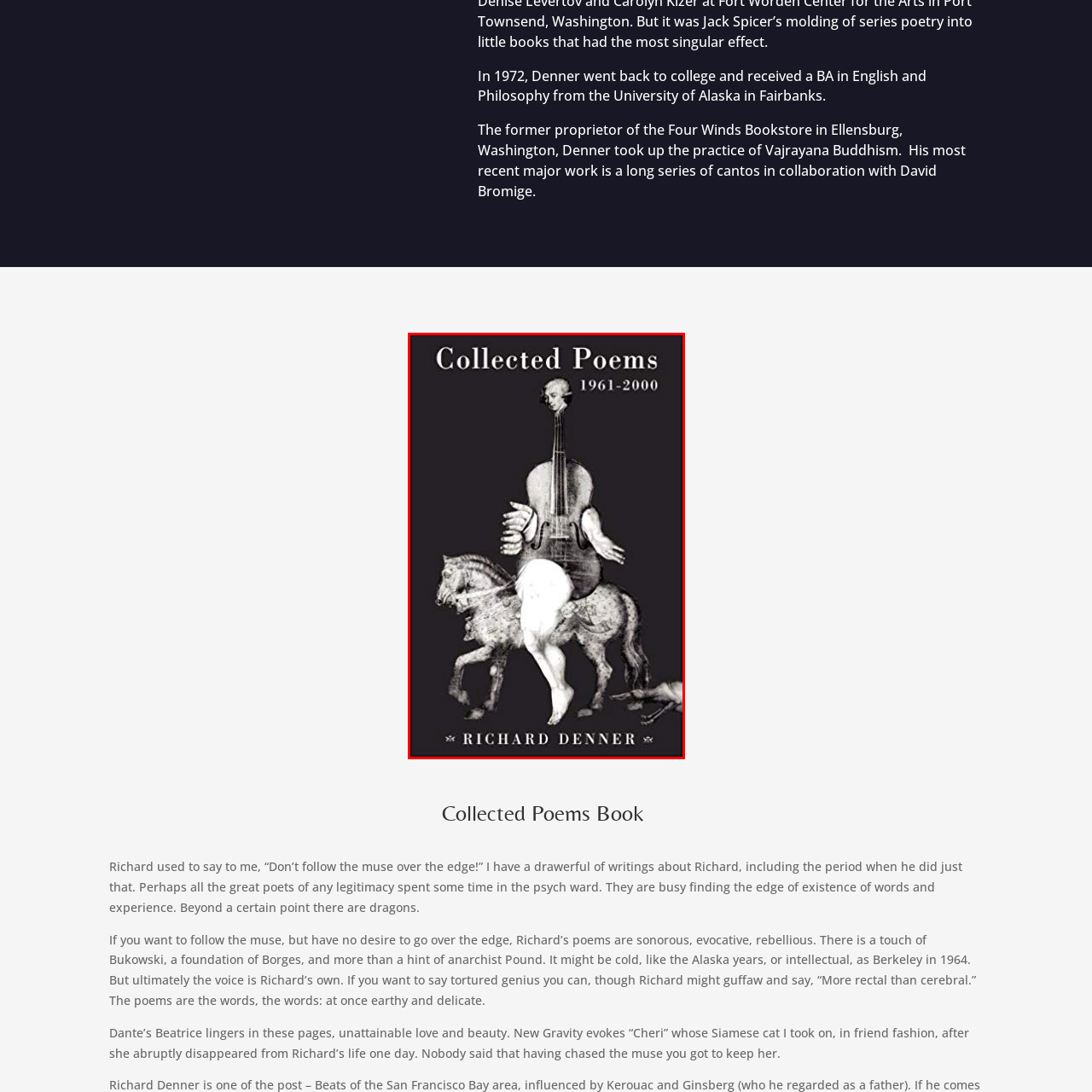Inspect the image surrounded by the red outline and respond to the question with a brief word or phrase:
What is the central figure on the cover?

A human with a musical element